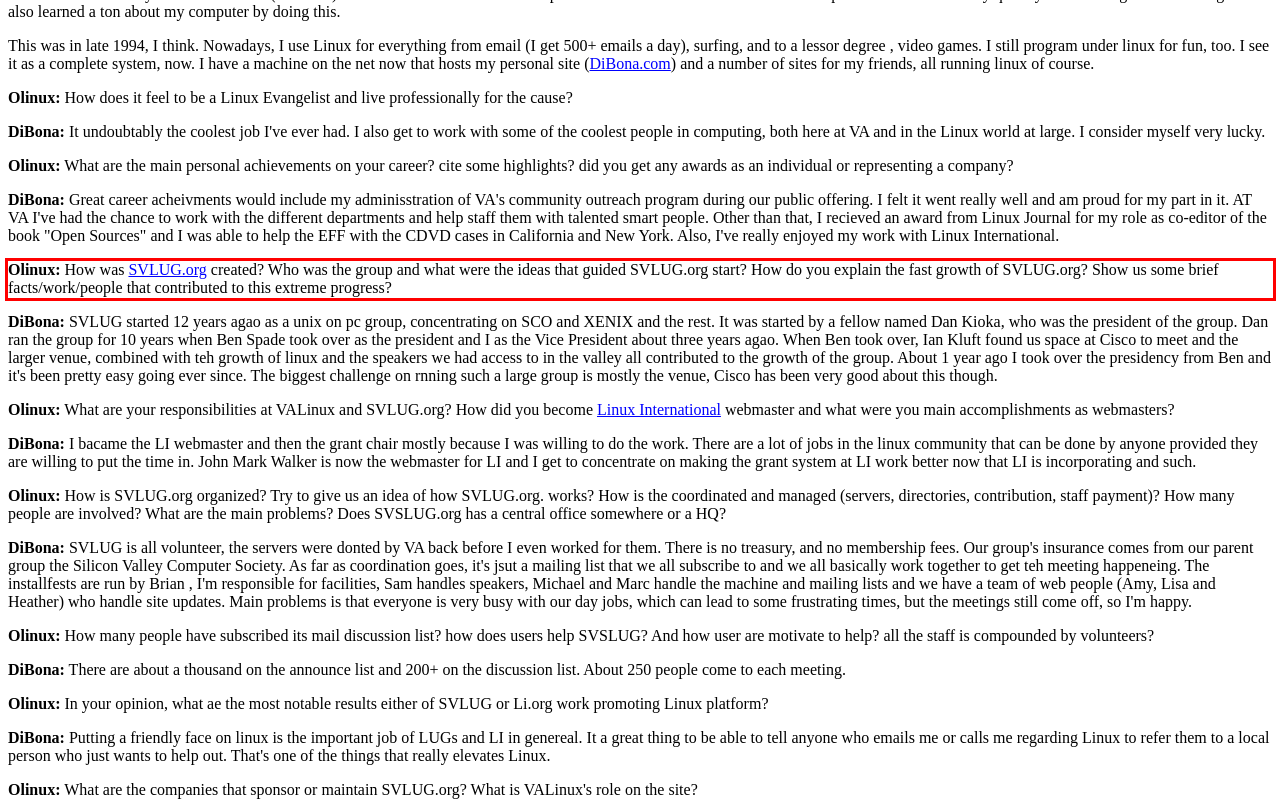There is a screenshot of a webpage with a red bounding box around a UI element. Please use OCR to extract the text within the red bounding box.

Olinux: How was SVLUG.org created? Who was the group and what were the ideas that guided SVLUG.org start? How do you explain the fast growth of SVLUG.org? Show us some brief facts/work/people that contributed to this extreme progress?